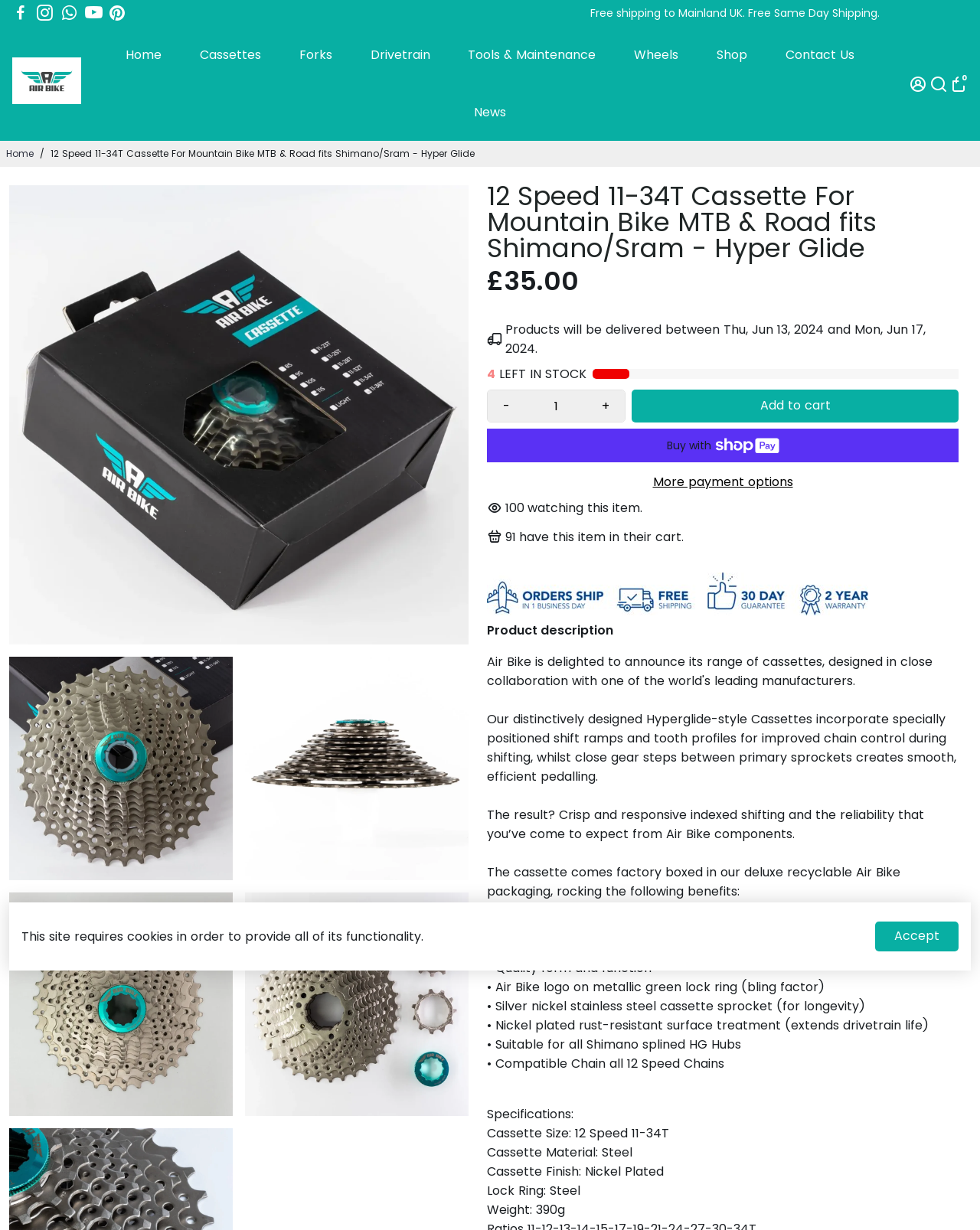Given the element description Contact Us, predict the bounding box coordinates for the UI element in the webpage screenshot. The format should be (top-left x, top-left y, bottom-right x, bottom-right y), and the values should be between 0 and 1.

[0.786, 0.021, 0.887, 0.068]